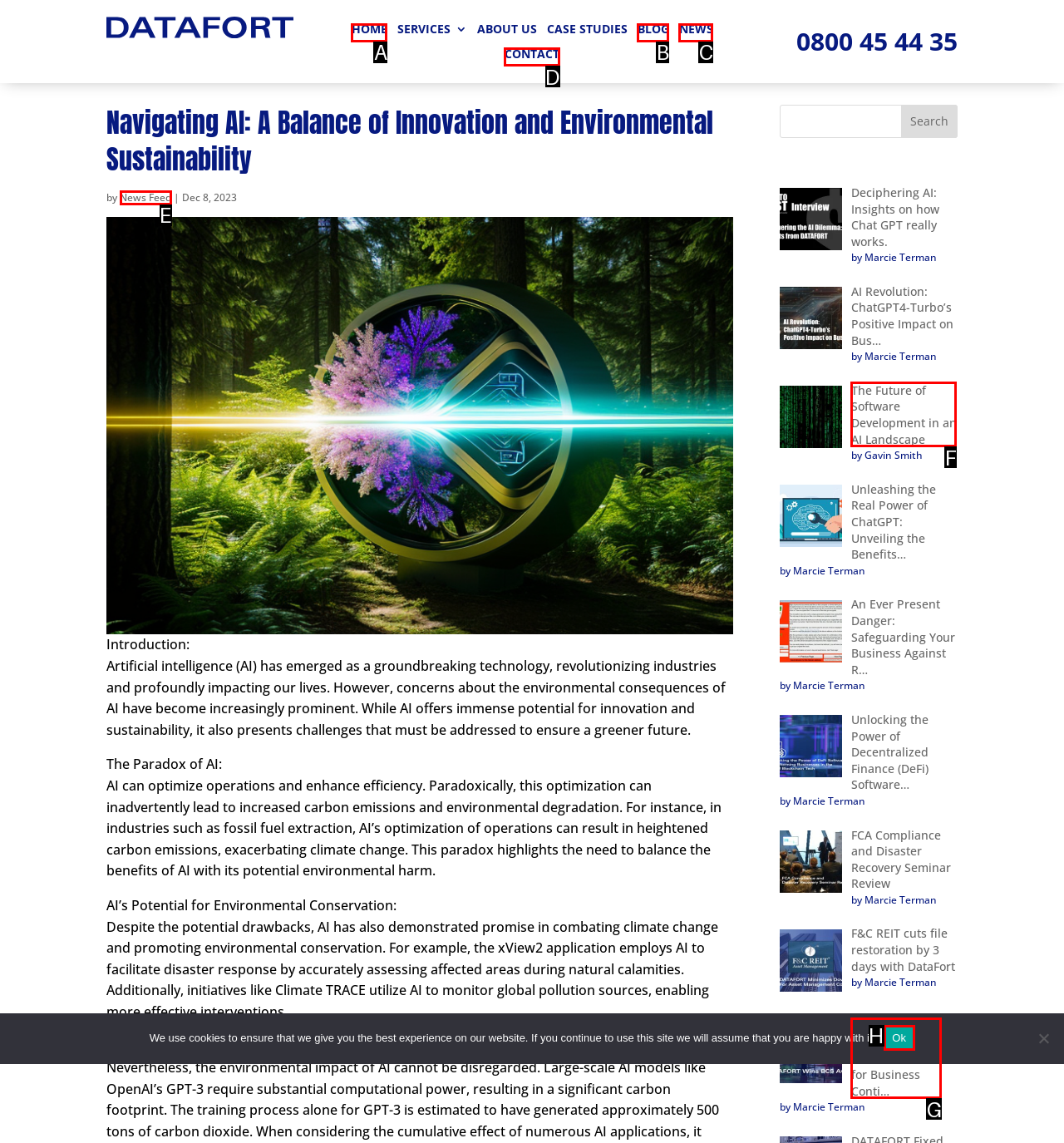Tell me which element should be clicked to achieve the following objective: Contact us
Reply with the letter of the correct option from the displayed choices.

D